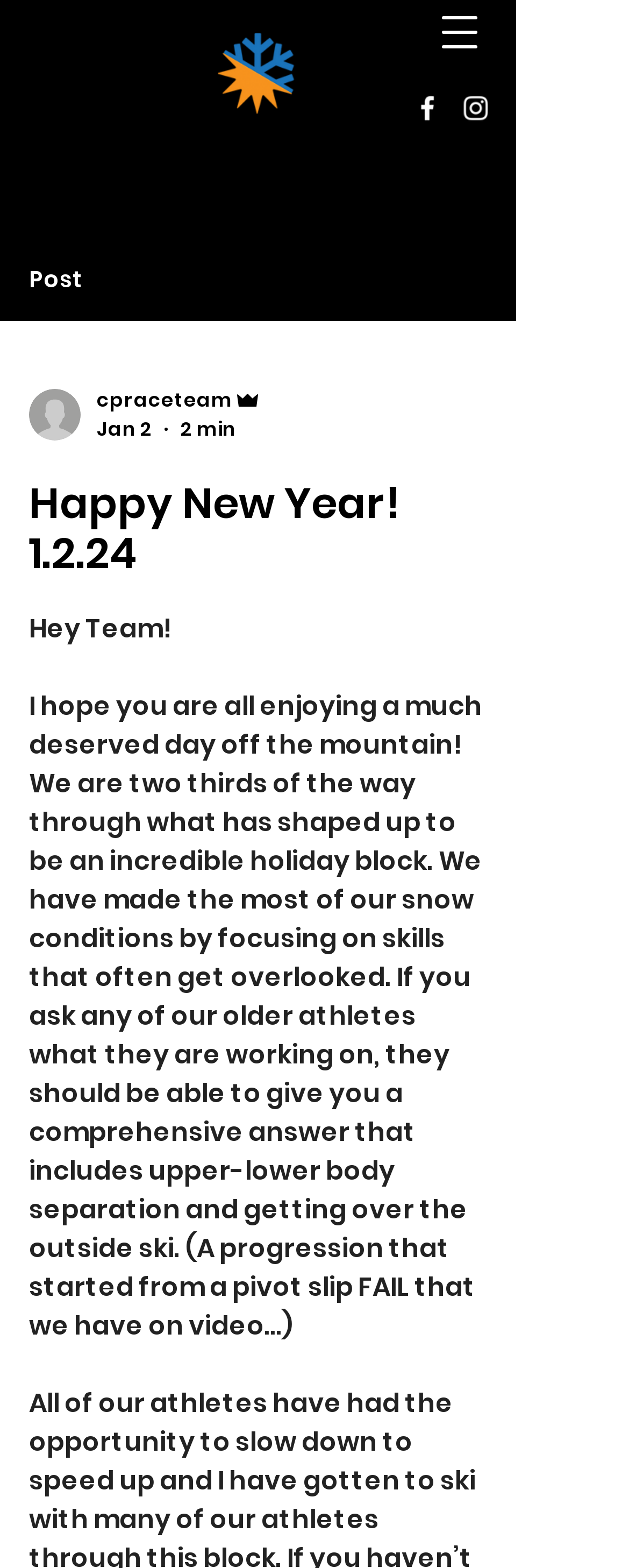What is the author of the post?
Use the image to give a comprehensive and detailed response to the question.

The author of the post can be determined by looking at the text 'cpraceteam' which is located below the writer's picture, indicating that it is the username or identifier of the person who wrote the post.